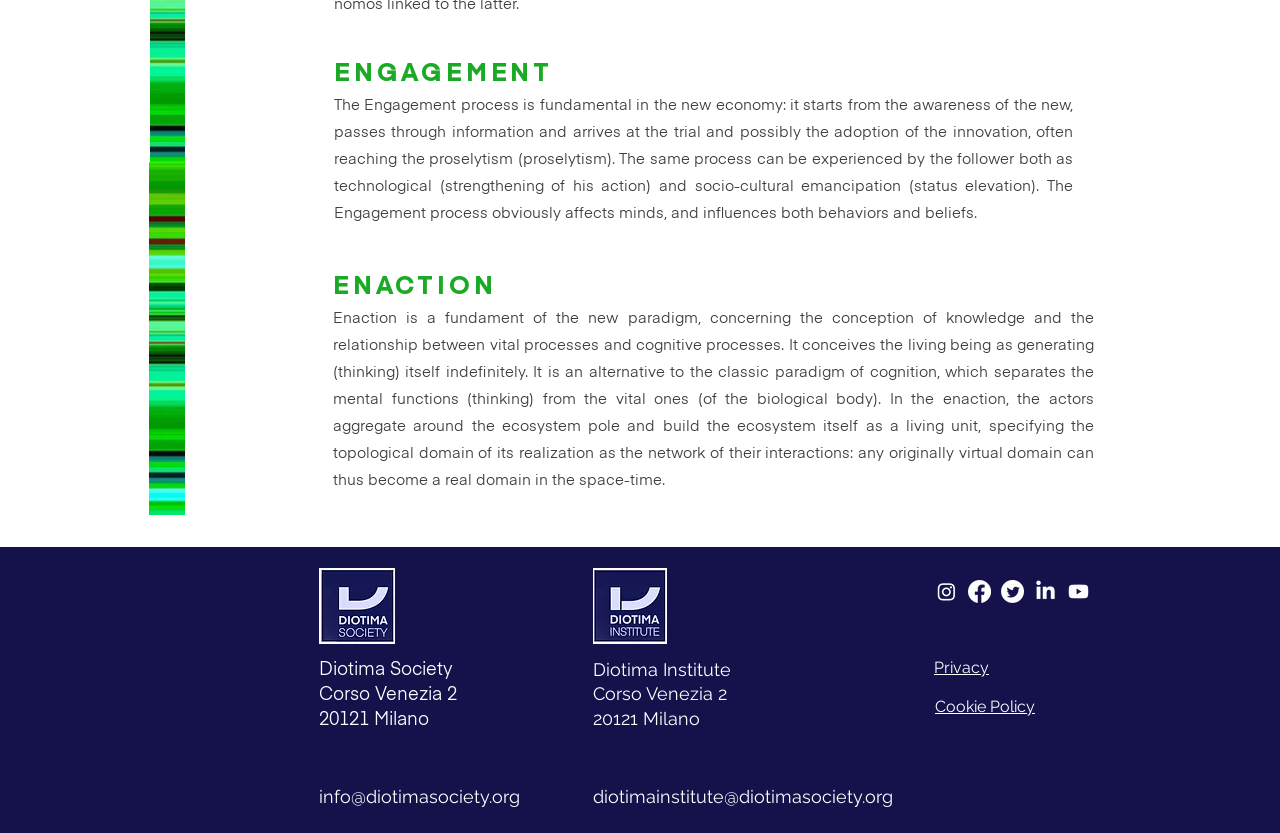Please predict the bounding box coordinates of the element's region where a click is necessary to complete the following instruction: "Send an email to Diotima Institute". The coordinates should be represented by four float numbers between 0 and 1, i.e., [left, top, right, bottom].

[0.463, 0.942, 0.716, 0.972]